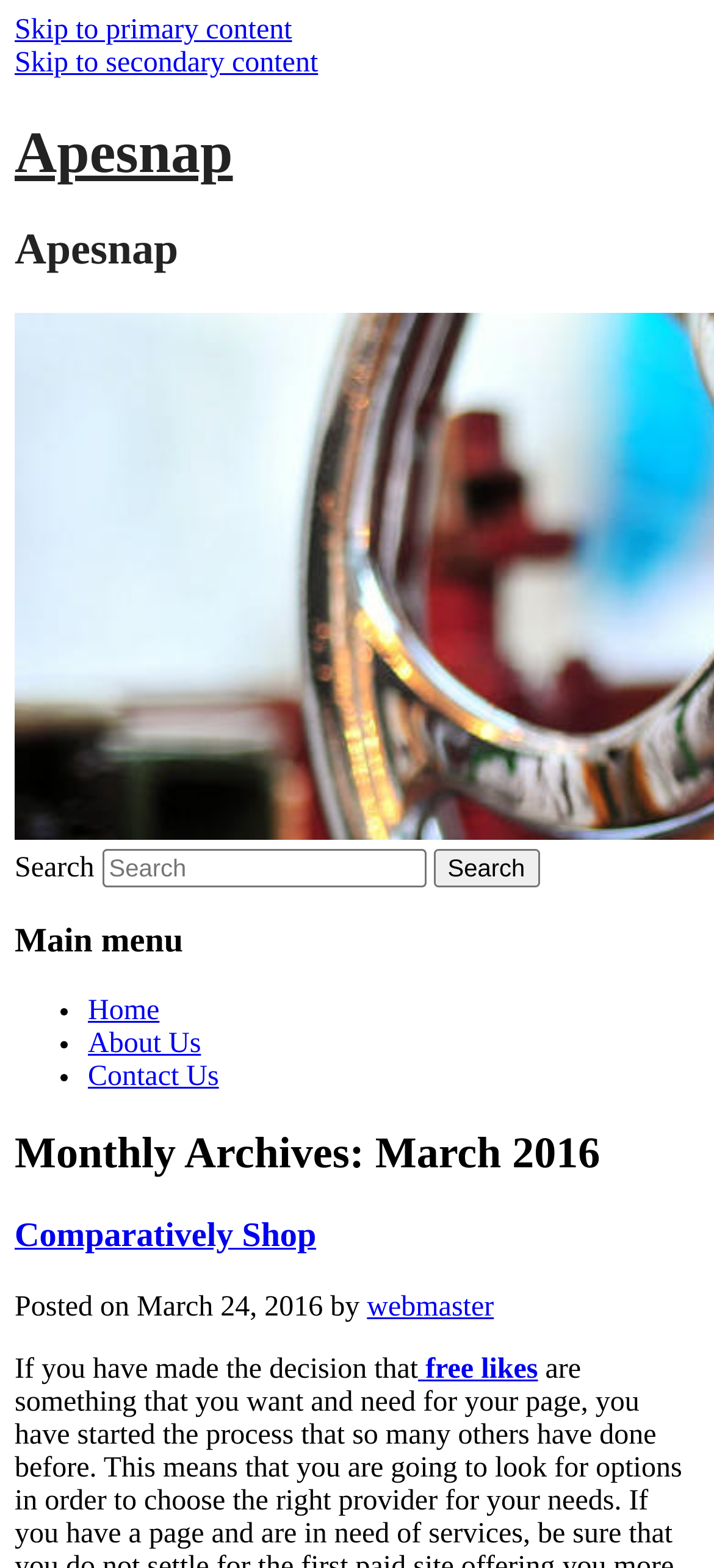Could you specify the bounding box coordinates for the clickable section to complete the following instruction: "Click on free likes"?

[0.586, 0.863, 0.753, 0.883]